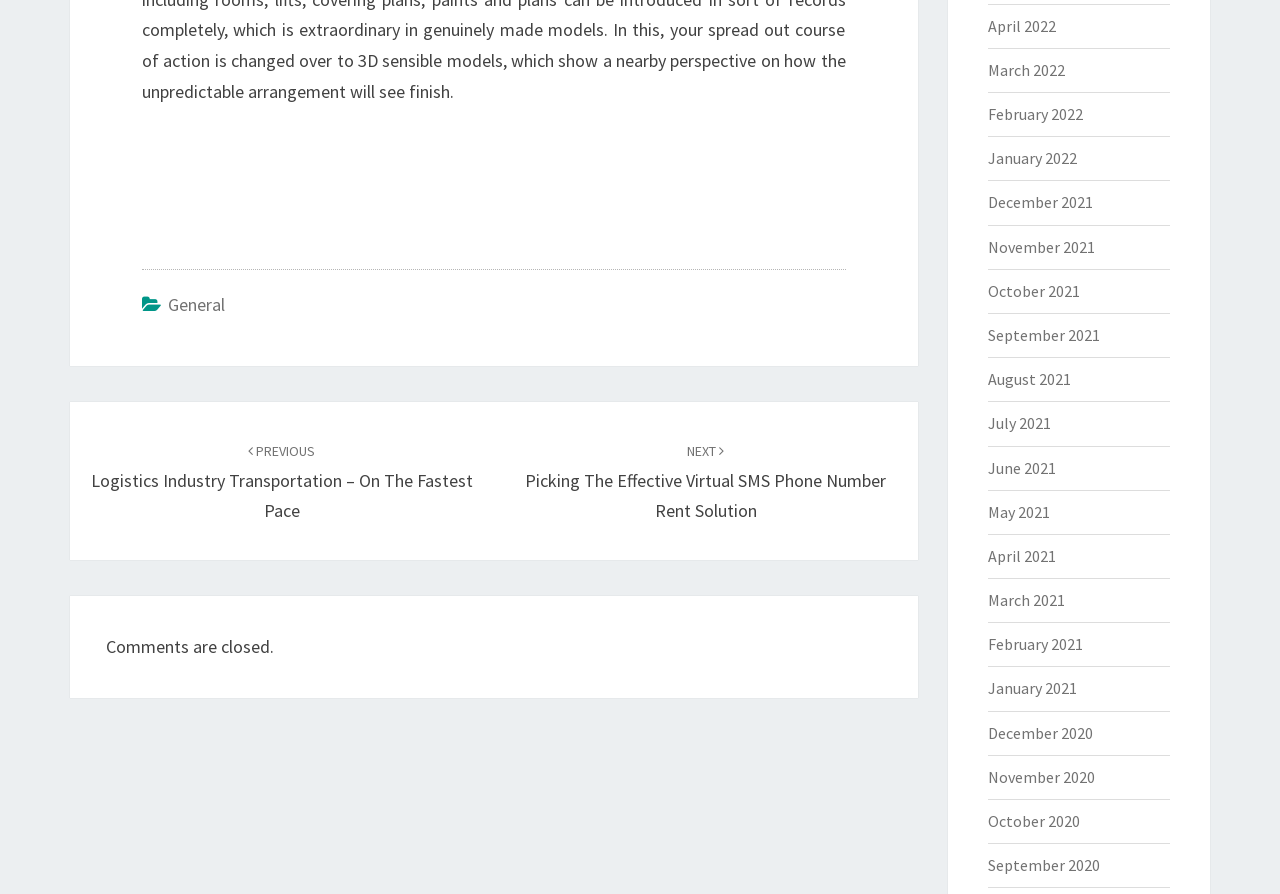Using the element description: "alt="image"", determine the bounding box coordinates for the specified UI element. The coordinates should be four float numbers between 0 and 1, [left, top, right, bottom].

None